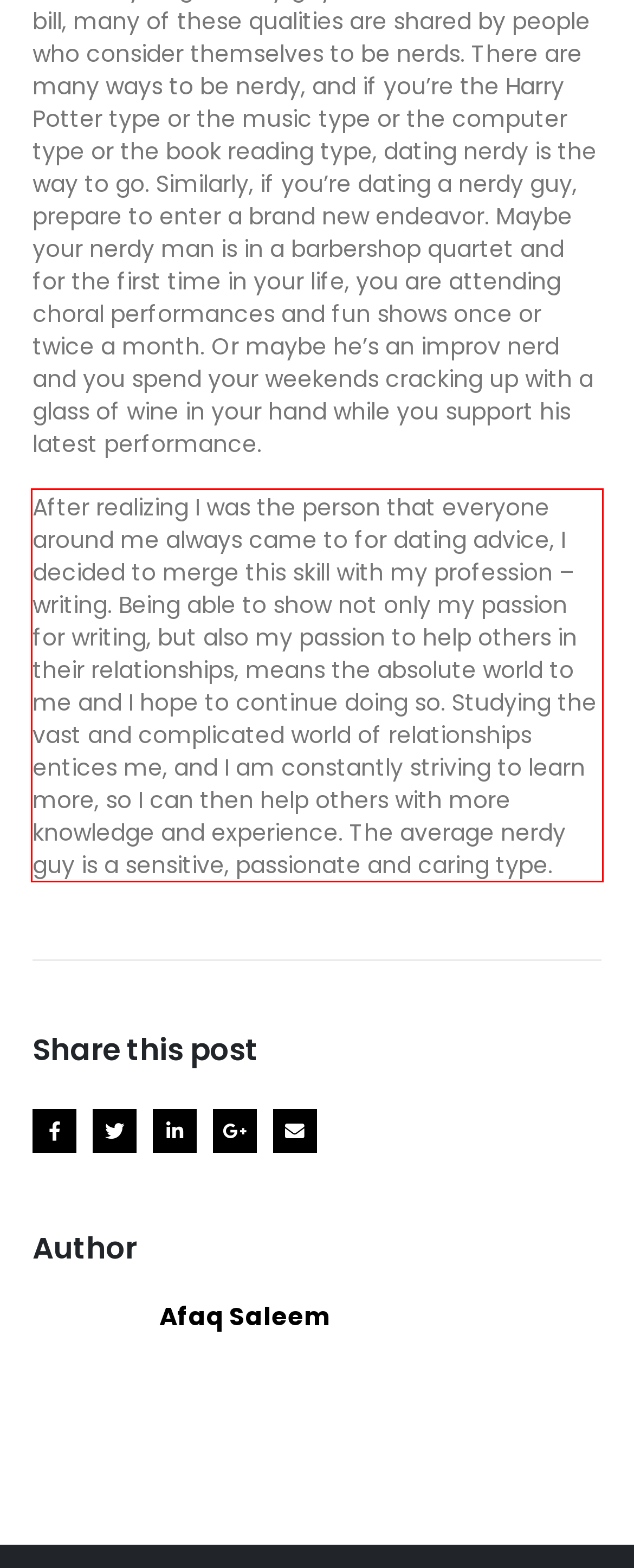By examining the provided screenshot of a webpage, recognize the text within the red bounding box and generate its text content.

After realizing I was the person that everyone around me always came to for dating advice, I decided to merge this skill with my profession – writing. Being able to show not only my passion for writing, but also my passion to help others in their relationships, means the absolute world to me and I hope to continue doing so. Studying the vast and complicated world of relationships entices me, and I am constantly striving to learn more, so I can then help others with more knowledge and experience. The average nerdy guy is a sensitive, passionate and caring type.